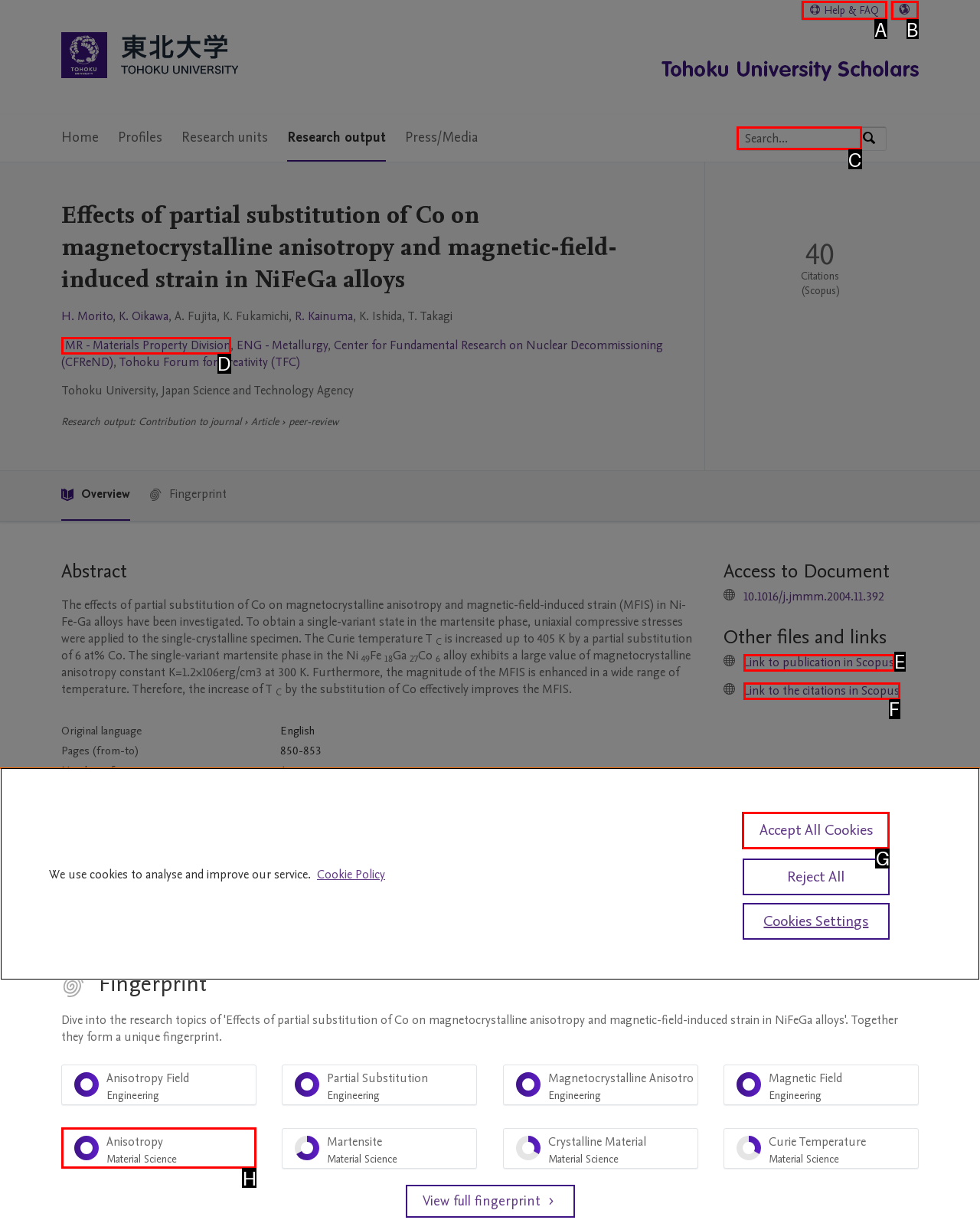Select the appropriate HTML element that needs to be clicked to execute the following task: Search by expertise, name or affiliation. Respond with the letter of the option.

C